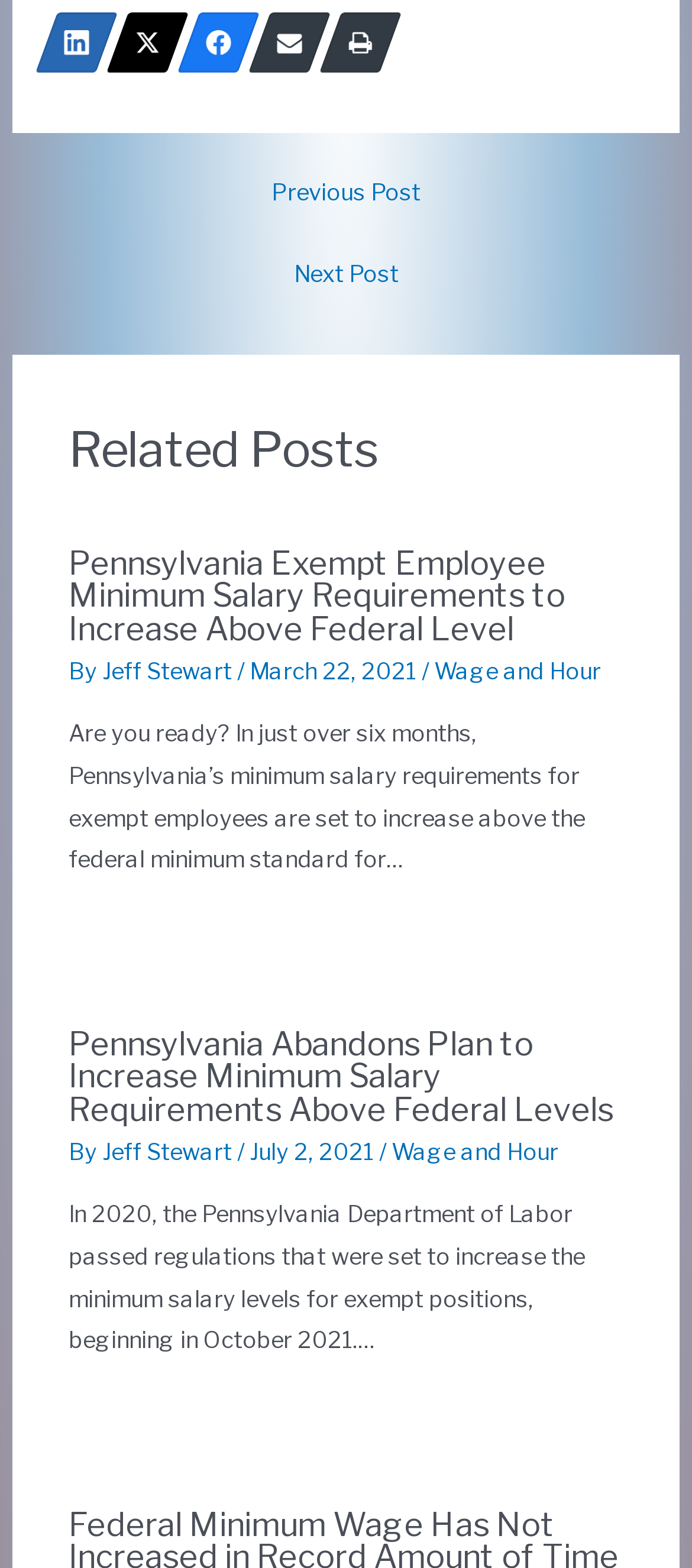What is the category of the second related post?
Please answer the question with a detailed response using the information from the screenshot.

The second related post has a link element with the text 'Wage and Hour', which can be identified as the category of the post by its bounding box coordinates and OCR text.